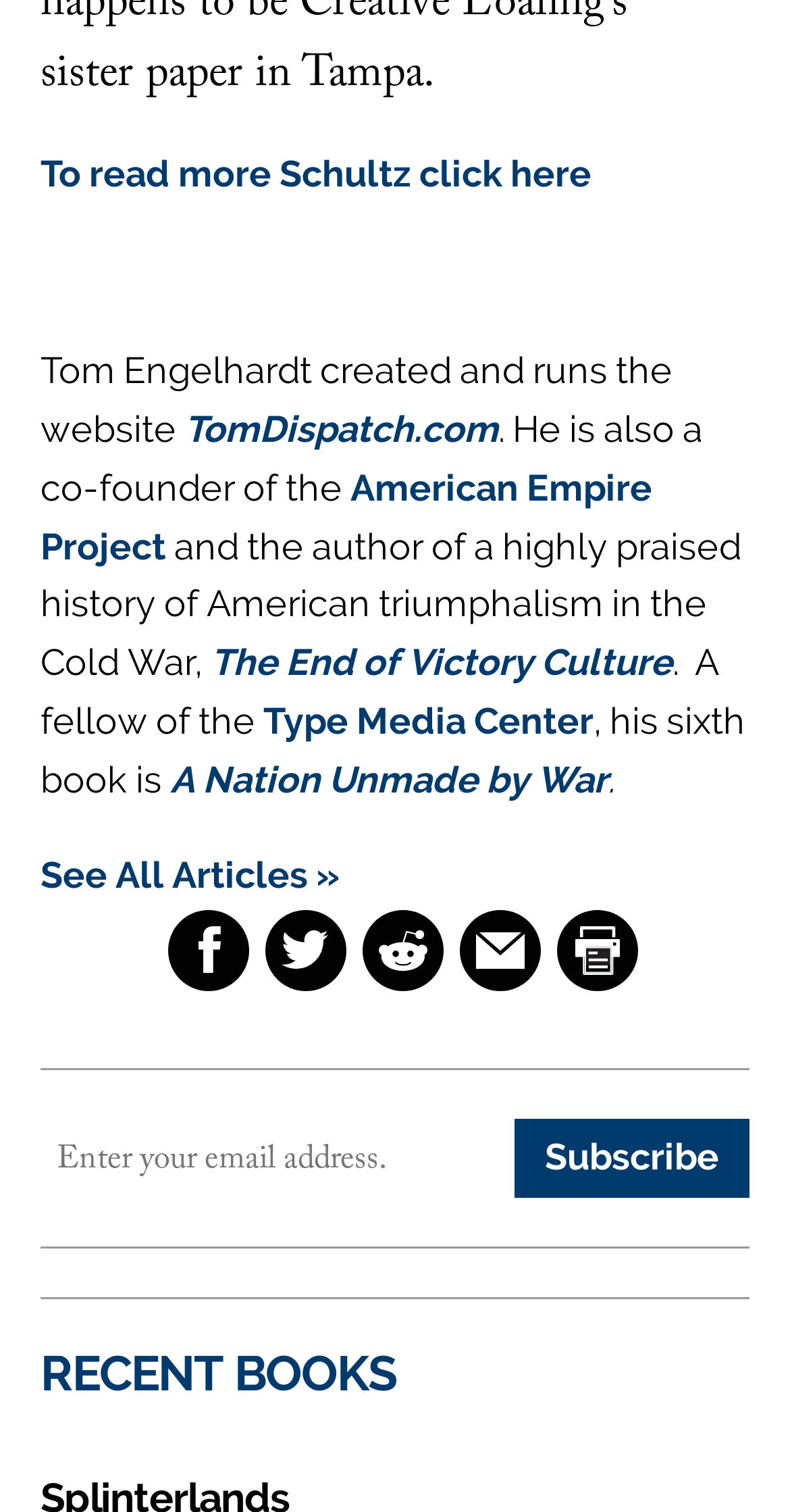How many list markers are there?
Answer the question with a single word or phrase, referring to the image.

5